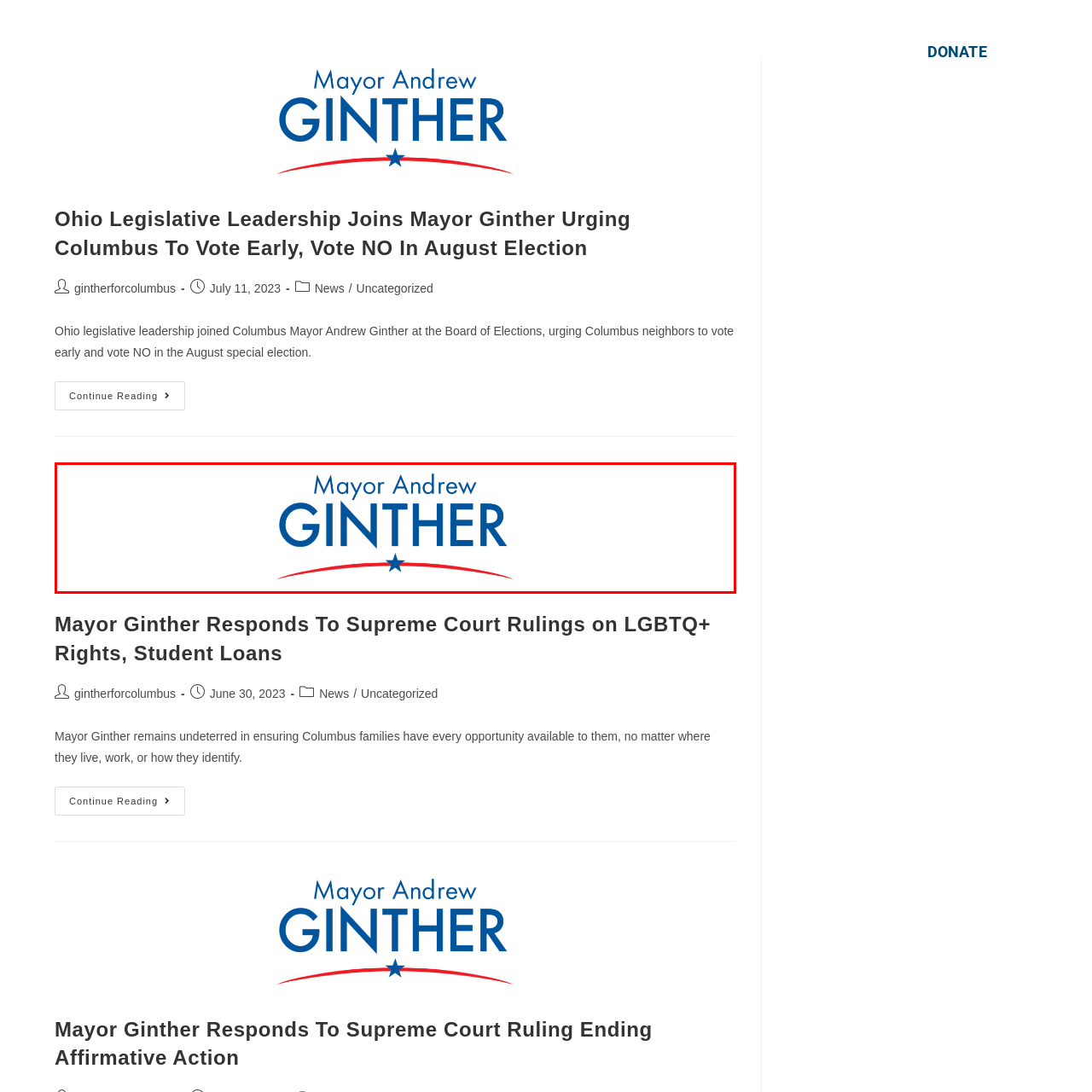Give an in-depth description of the picture inside the red marked area.

The image displays a prominent logo for Mayor Andrew Ginther, characterized by a clean and professional design. The name "GINTHER" is displayed in bold blue lettering, emphasizing the mayor's identity. Above the name, "Mayor Andrew" is presented in a slightly smaller yet still visible font. Below the name is a stylized graphic element featuring a star and red accents, adding a patriotic flair. This logo likely serves as a visual representation of Mayor Ginther's administration, reflecting his commitment to the community and his role in local leadership.